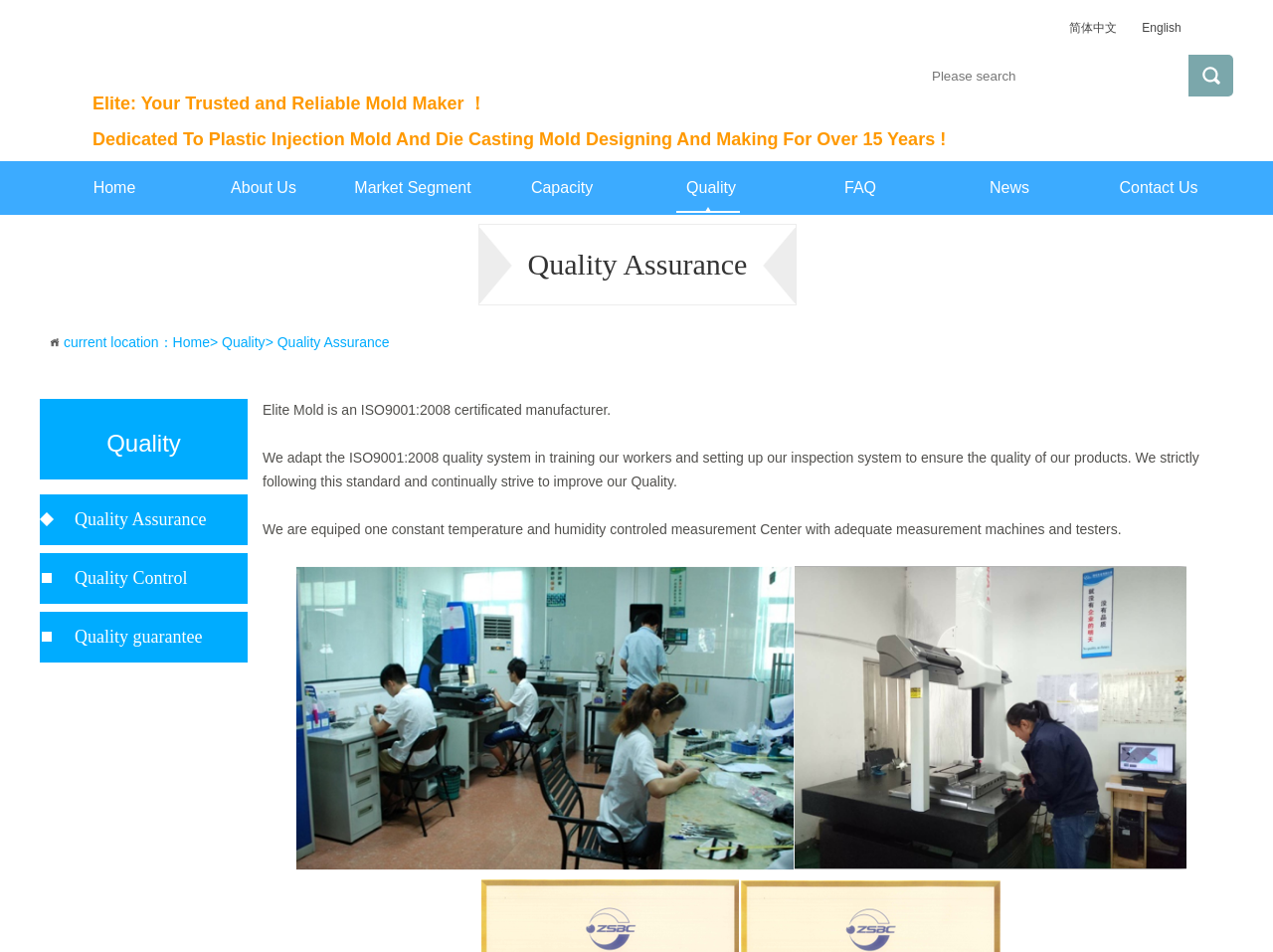Please specify the bounding box coordinates of the clickable region necessary for completing the following instruction: "learn about quality assurance". The coordinates must consist of four float numbers between 0 and 1, i.e., [left, top, right, bottom].

[0.031, 0.519, 0.195, 0.573]